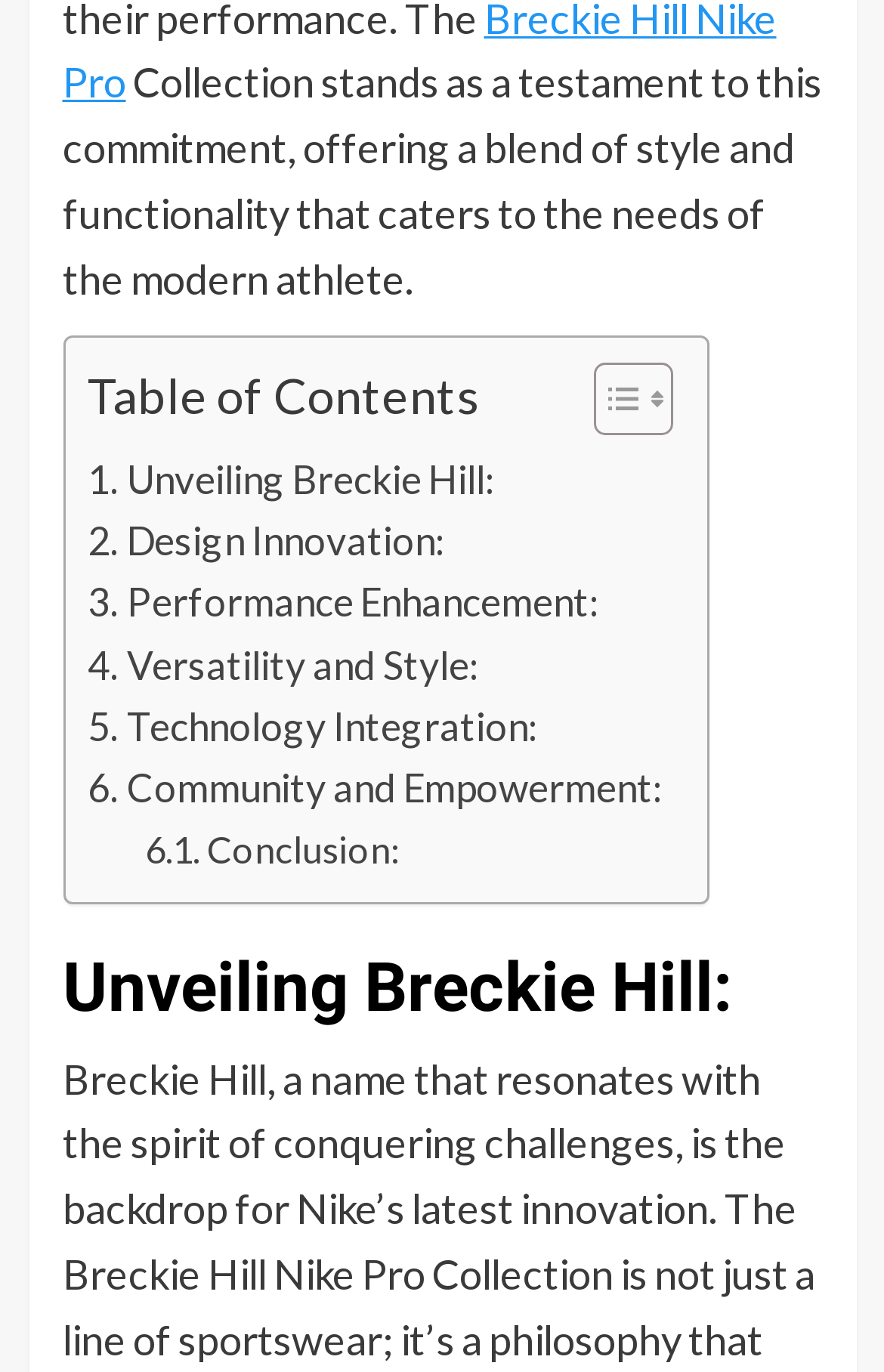With reference to the screenshot, provide a detailed response to the question below:
Is there a button to toggle the table of contents?

The webpage has a button with the text 'Toggle Table of Content' which suggests that it can be used to toggle the visibility of the table of contents.